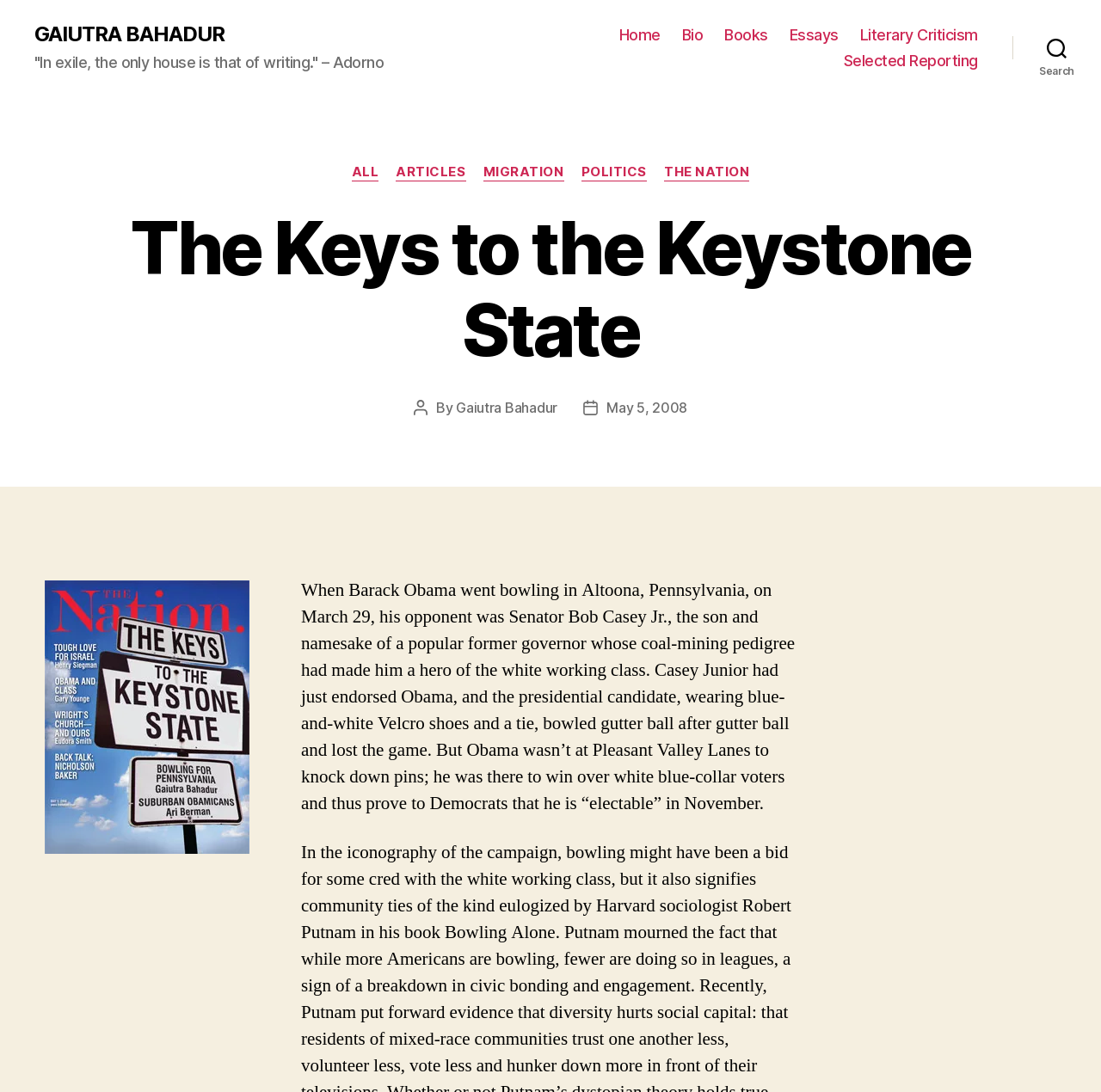Generate a thorough caption detailing the webpage content.

The webpage appears to be a blog post or article titled "The Keys to the Keystone State" by Gaiutra Bahadur. At the top left, there is a link to the author's name, followed by a quote from Adorno. Below this, there is a horizontal navigation menu with links to various sections of the website, including Home, Bio, Books, Essays, Literary Criticism, and Selected Reporting.

To the right of the navigation menu, there is a search button. When expanded, the search button reveals a header with categories, including ALL, ARTICLES, MIGRATION, POLITICS, and THE NATION. Below this, there is a heading with the title of the article, followed by information about the post author and date.

The main content of the article is a text passage that describes an event where Barack Obama went bowling in Altoona, Pennsylvania, and lost a game to Senator Bob Casey Jr. The passage explains that Obama was trying to win over white blue-collar voters to prove his electability in the presidential election.

Above the text passage, there is an image, although its content is not specified. The image is positioned near the top of the page, slightly to the right of center.